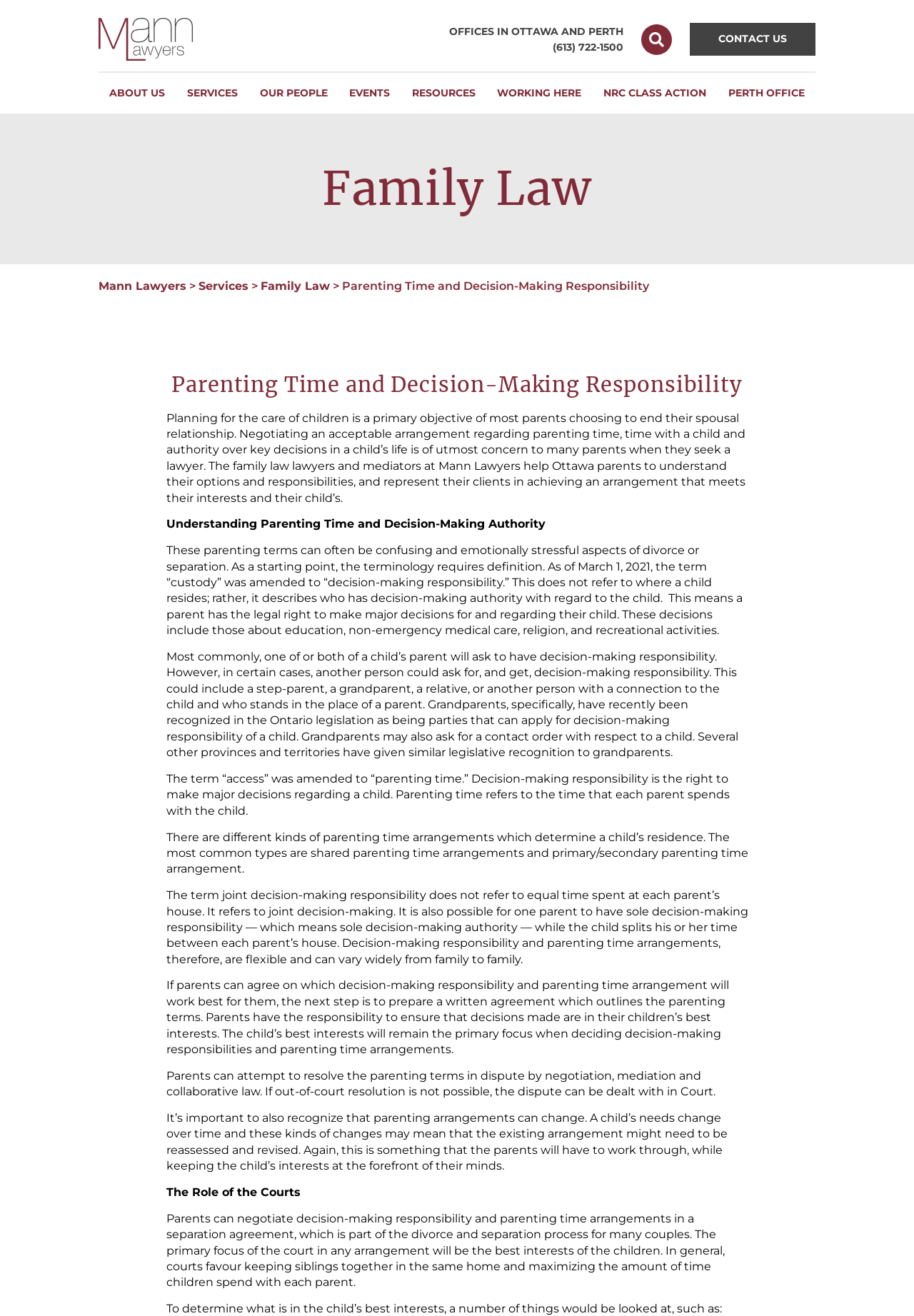What is the term that was amended to 'decision-making responsibility'?
Provide a concise answer using a single word or phrase based on the image.

custody